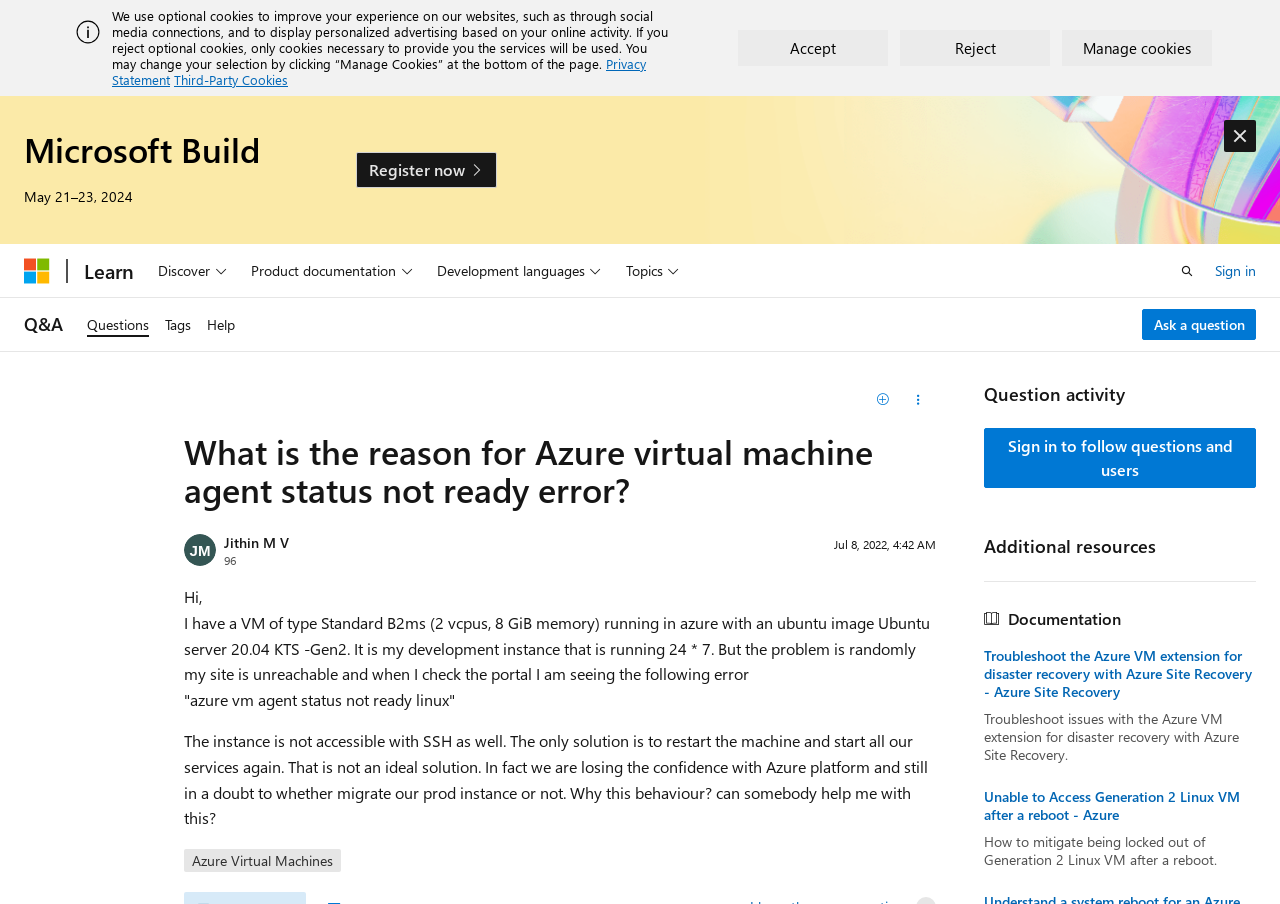Please give a short response to the question using one word or a phrase:
What is the type of VM running in Azure?

Standard B2ms